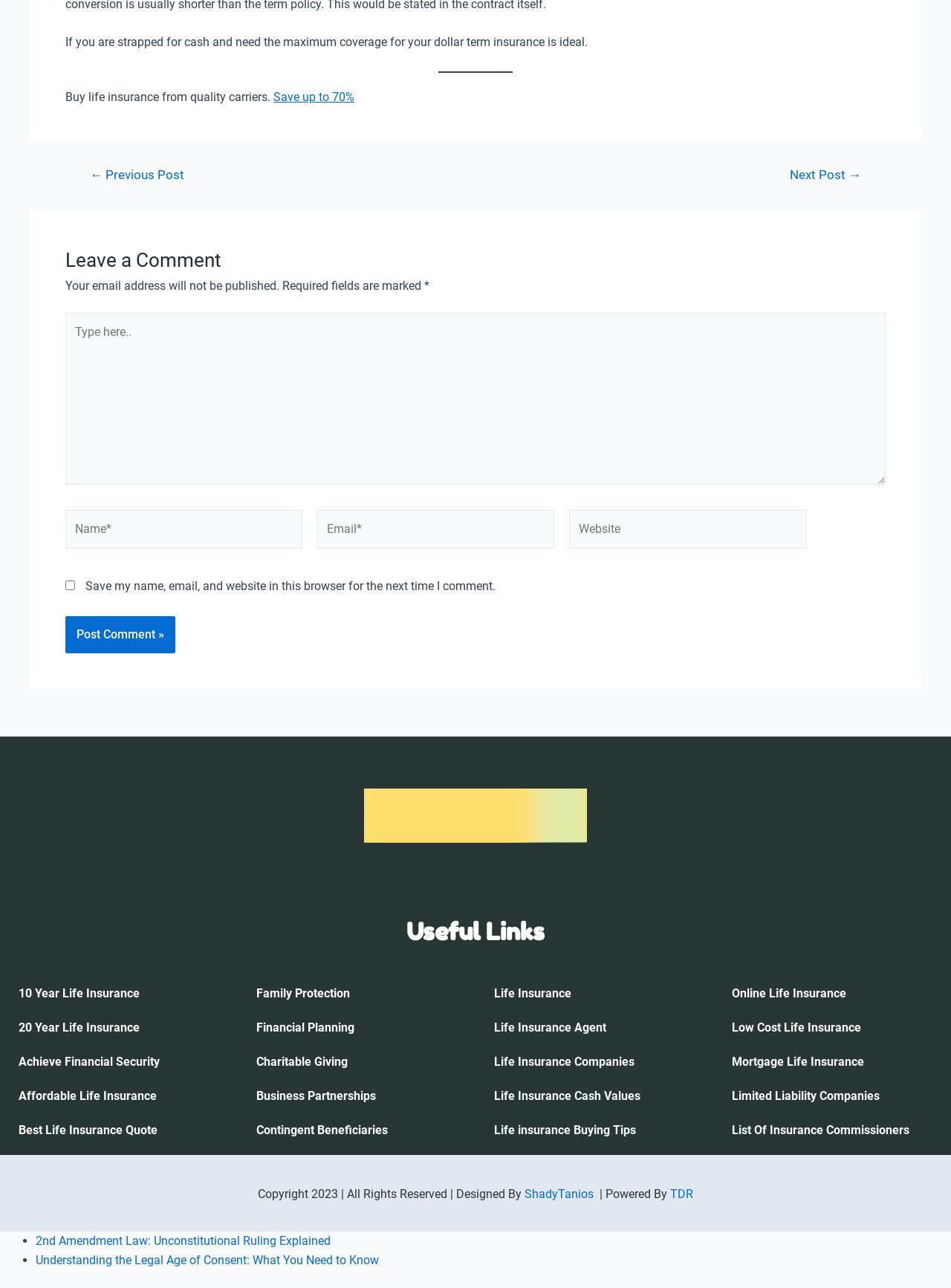Please locate the bounding box coordinates of the region I need to click to follow this instruction: "Click on '10 Year Life Insurance'".

[0.008, 0.758, 0.242, 0.785]